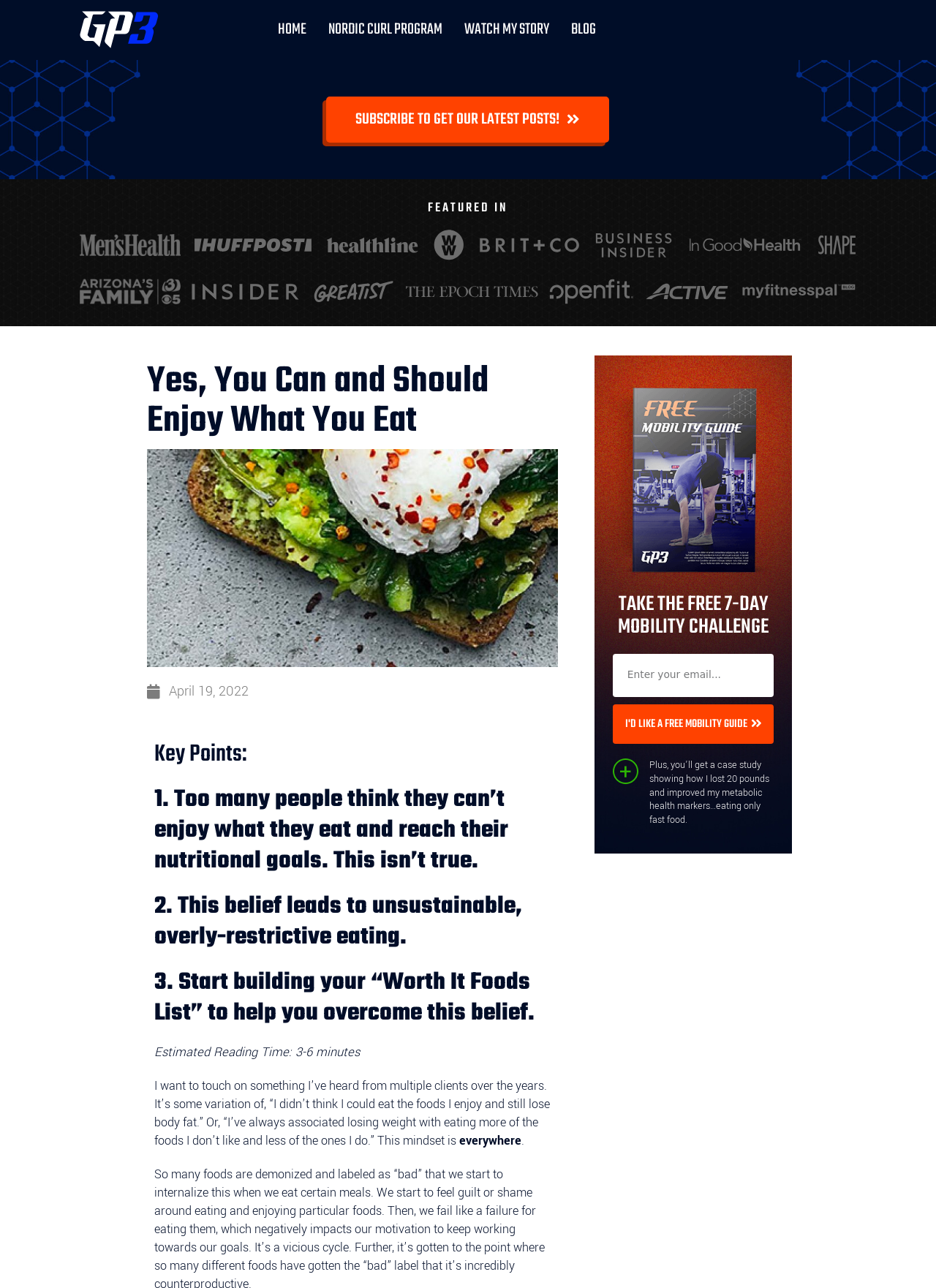What is the free challenge offered on the webpage?
From the screenshot, supply a one-word or short-phrase answer.

7-DAY MOBILITY CHALLENGE